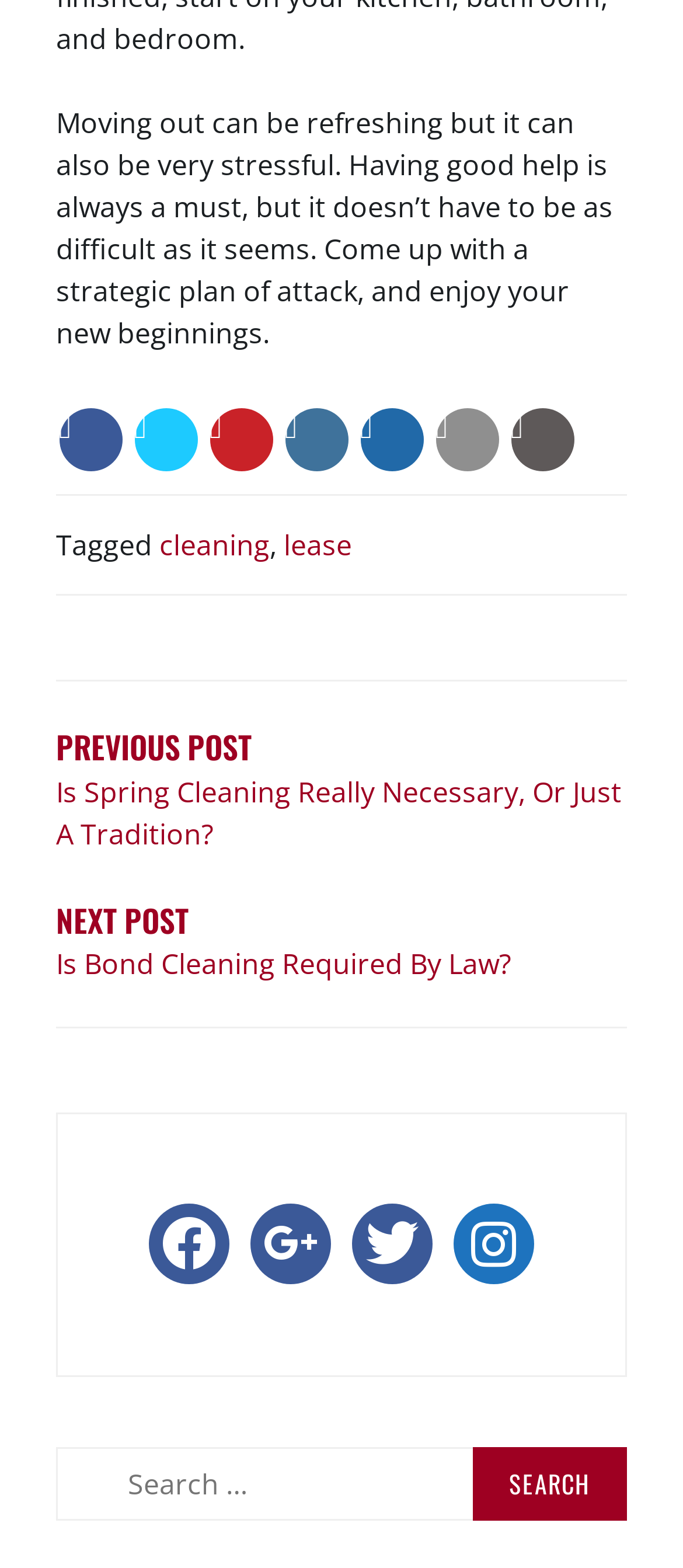What is the purpose of the search bar?
Using the information presented in the image, please offer a detailed response to the question.

The purpose of the search bar is to search for posts, as indicated by the static text 'Search for:' next to the search box and the button labeled 'Search'.